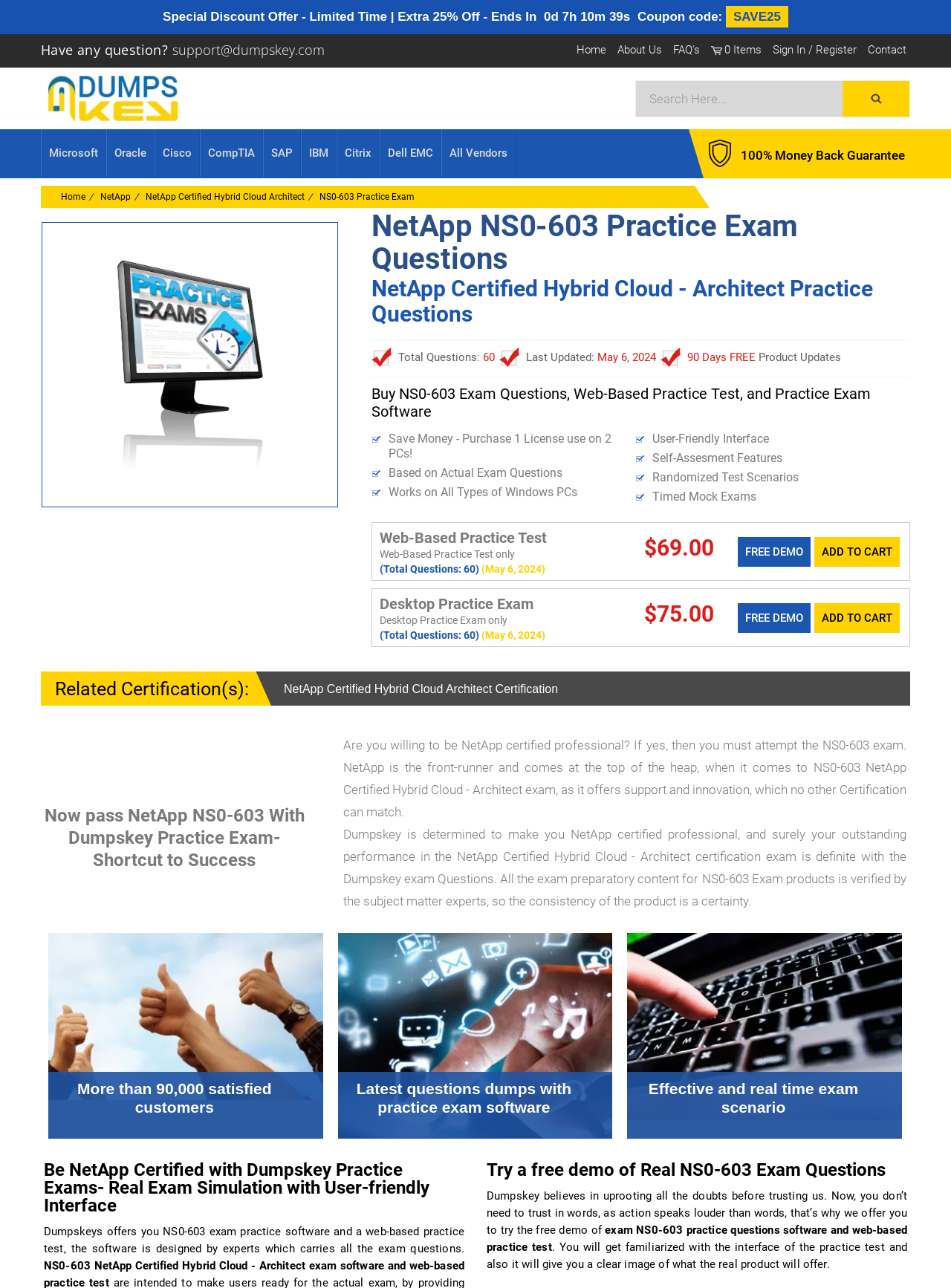Please mark the clickable region by giving the bounding box coordinates needed to complete this instruction: "Sign in or register".

[0.812, 0.033, 0.901, 0.044]